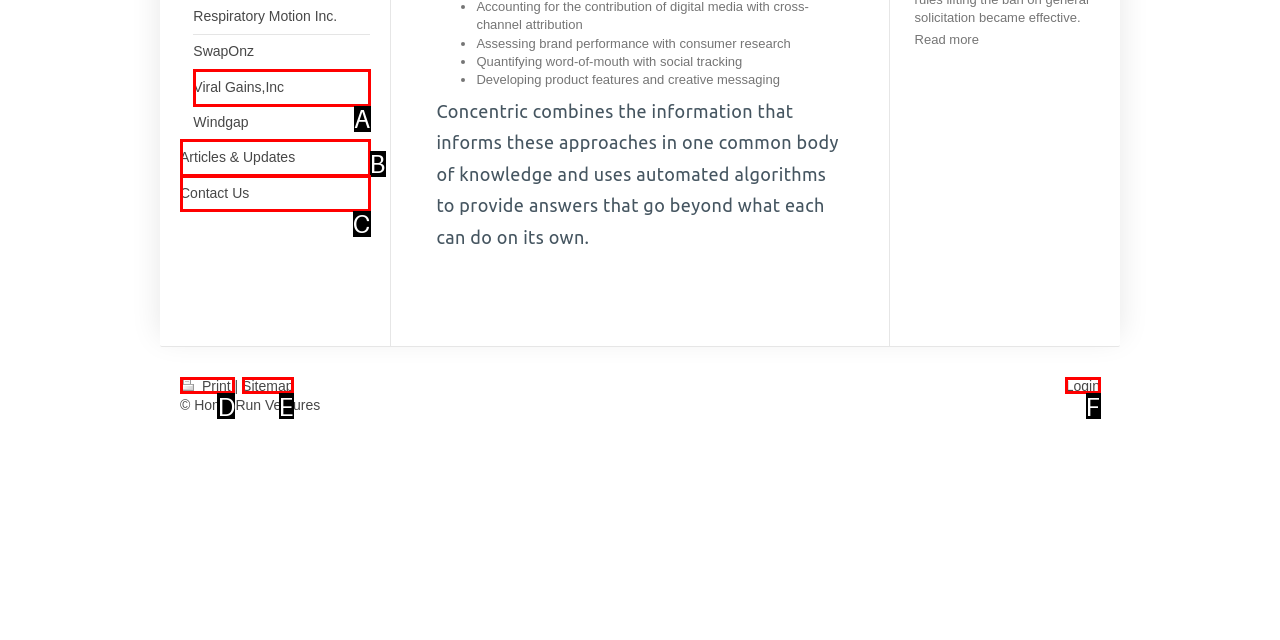Based on the element described as: Viral Gains,Inc
Find and respond with the letter of the correct UI element.

A